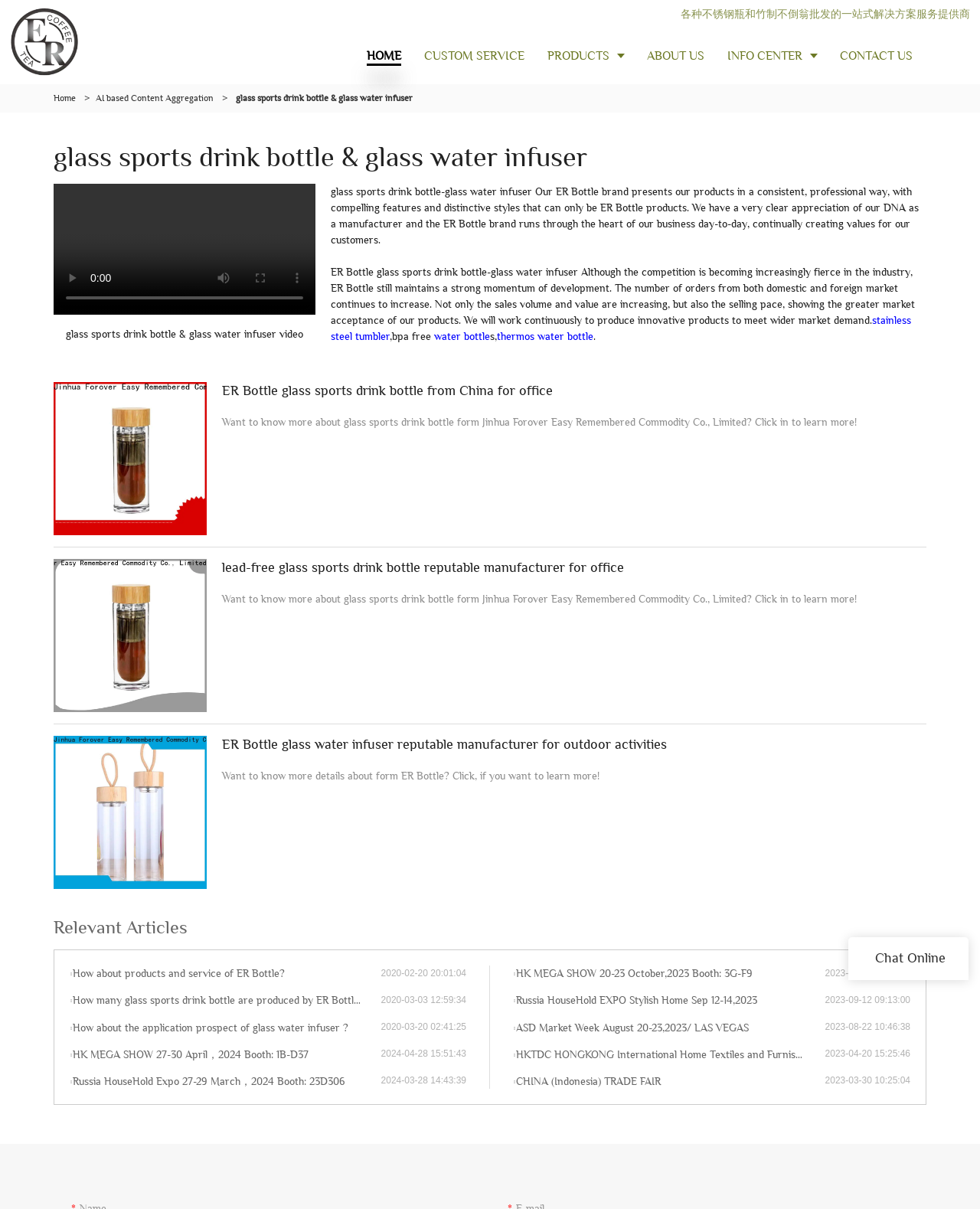Determine the bounding box coordinates of the target area to click to execute the following instruction: "Click CONTACT US."

[0.845, 0.023, 0.943, 0.07]